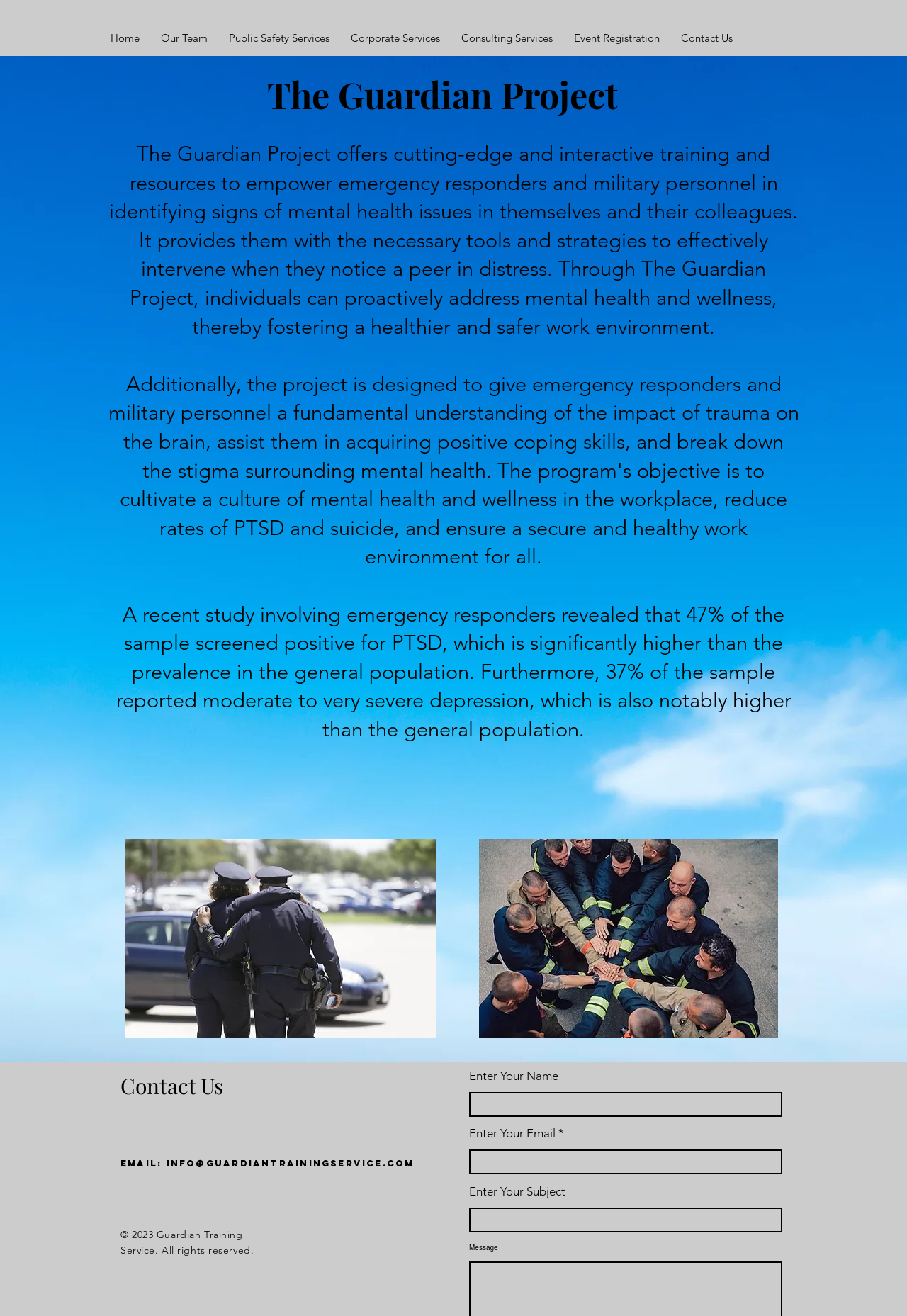Locate the bounding box coordinates of the region to be clicked to comply with the following instruction: "Click the link to send an email". The coordinates must be four float numbers between 0 and 1, in the form [left, top, right, bottom].

[0.183, 0.88, 0.457, 0.888]